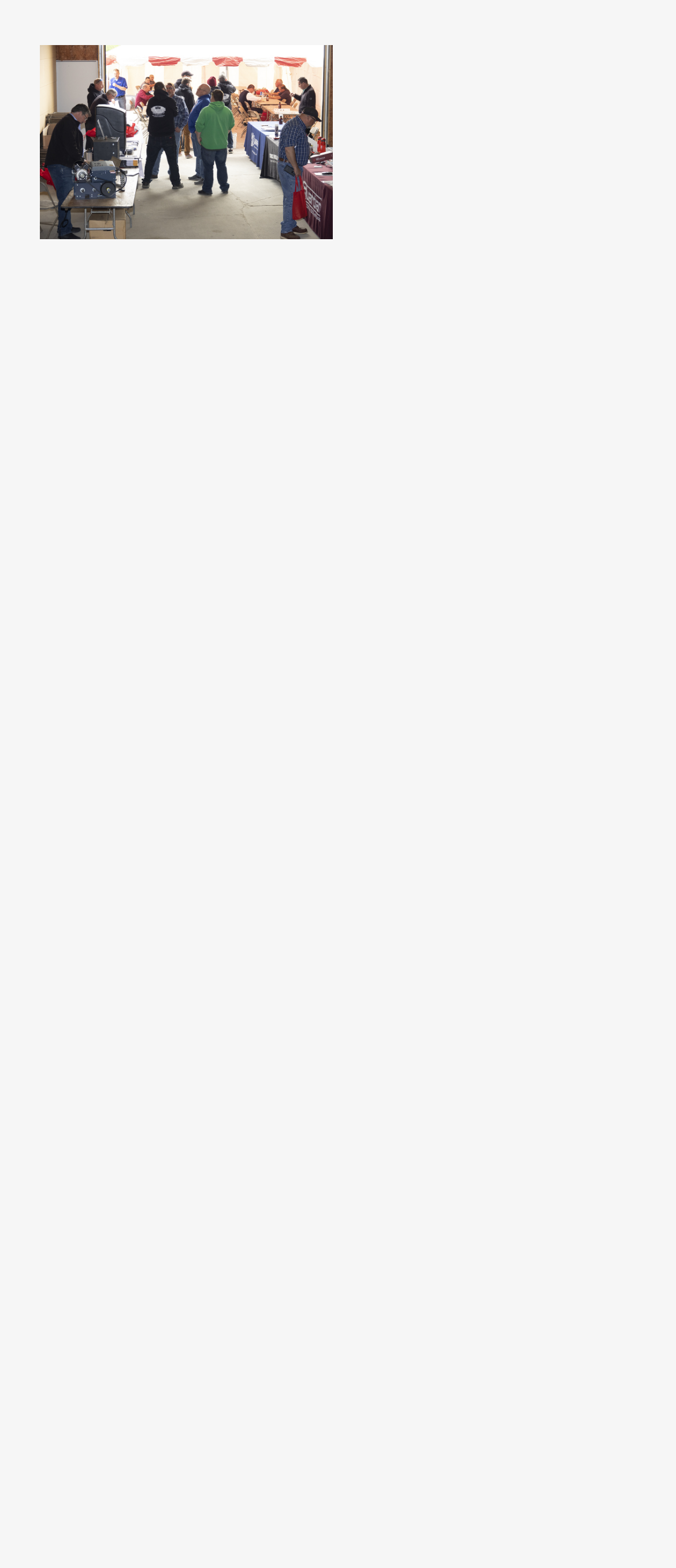Identify the bounding box coordinates of the HTML element based on this description: "alt="roger pontificating"".

[0.06, 0.466, 0.491, 0.556]